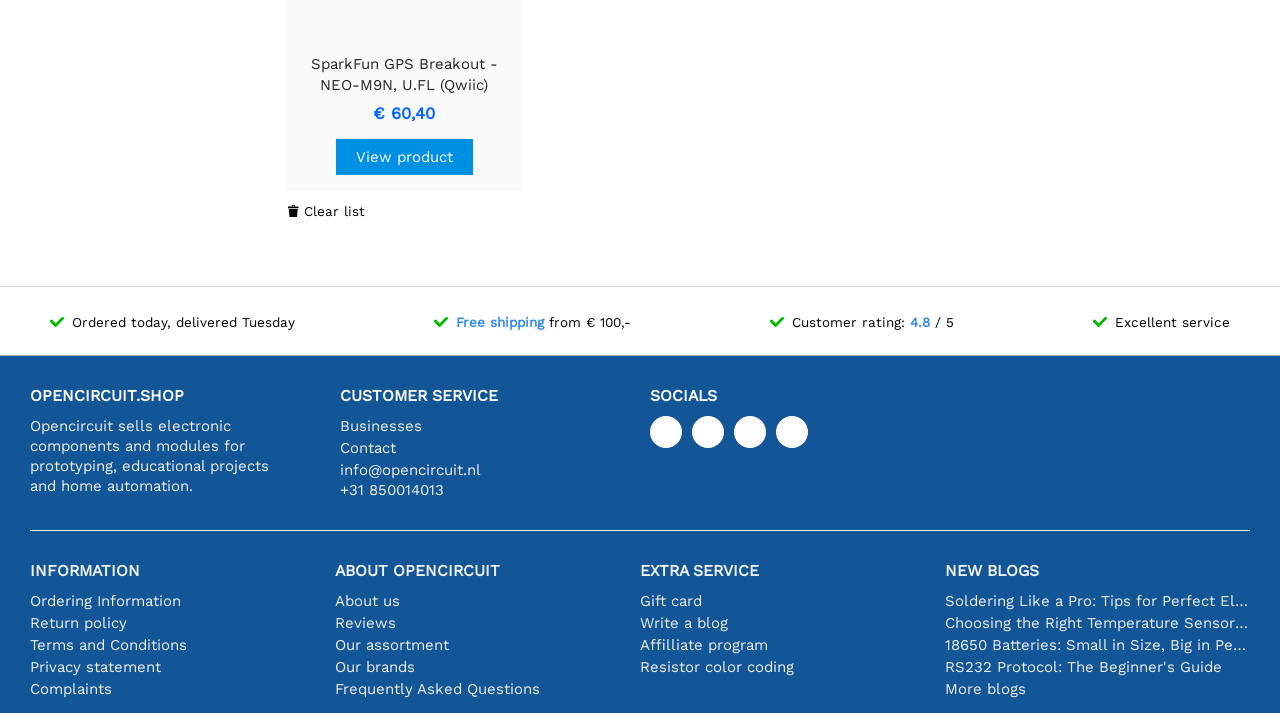Find the bounding box coordinates of the area that needs to be clicked in order to achieve the following instruction: "Add to basket: 'Osmo Garden Furniture Oil - 1 Litre'". The coordinates should be specified as four float numbers between 0 and 1, i.e., [left, top, right, bottom].

None